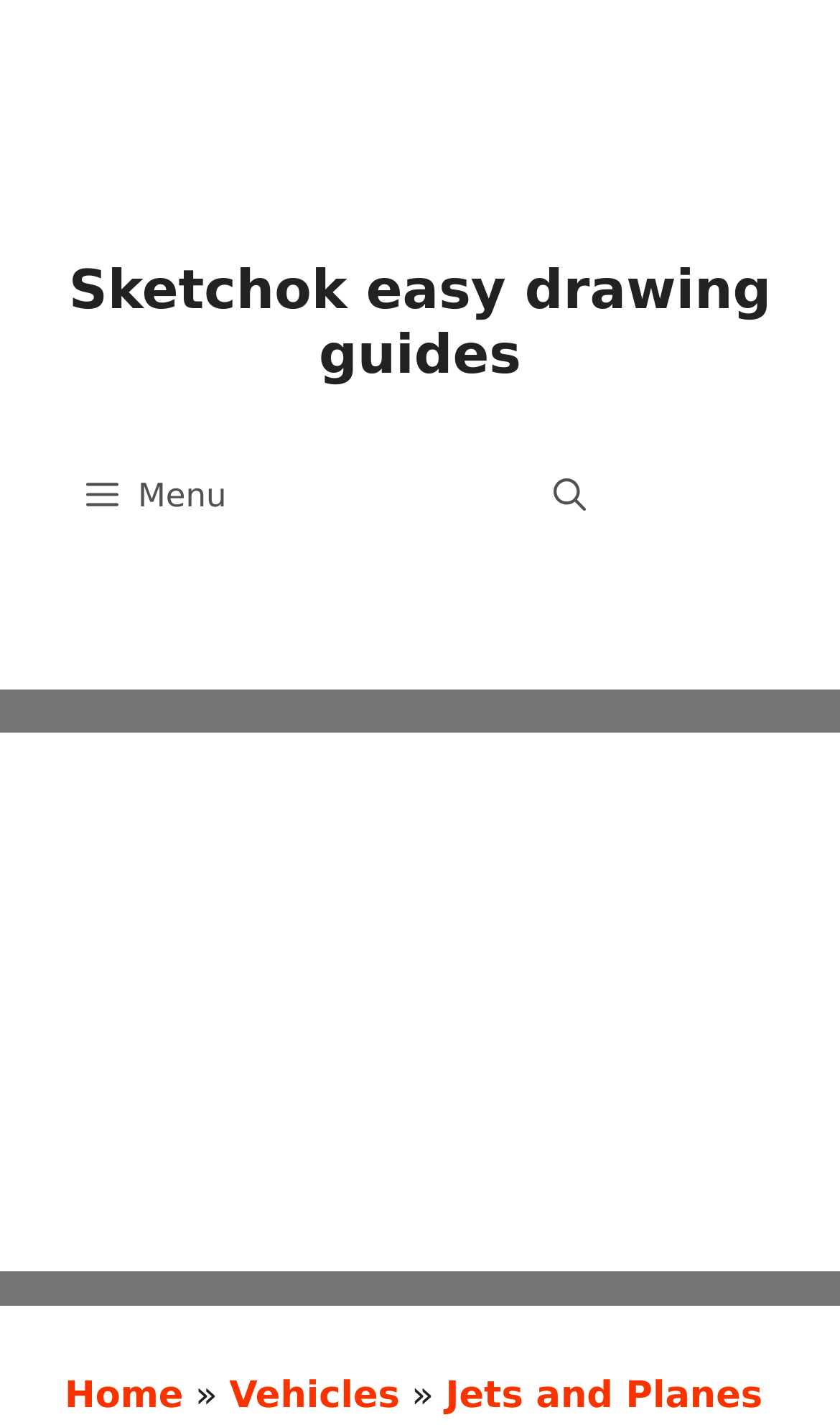Summarize the webpage with intricate details.

This webpage is a tutorial on how to draw a Boeing 747-8 airliner. At the top, there is a banner with a link to "Sketchok easy drawing guides" on the right side. Below the banner, there is a primary navigation menu with a "Menu" button on the left and a "Search Bar" link on the right. 

The main content of the webpage is not explicitly described in the accessibility tree, but based on the meta description, it is likely that there is a step-by-step tutorial on drawing a Boeing 747-8 airliner. 

At the bottom of the page, there is a notification about the use of cookies on the website, with a "Cookie settings" button and an "ACCEPT" button. Below this notification, there are social media links to Pinterest, Facebook, LinkedIn, and Telegram, each accompanied by an image. On the right side of these links, there is a layout table with the text "250 SHARES".